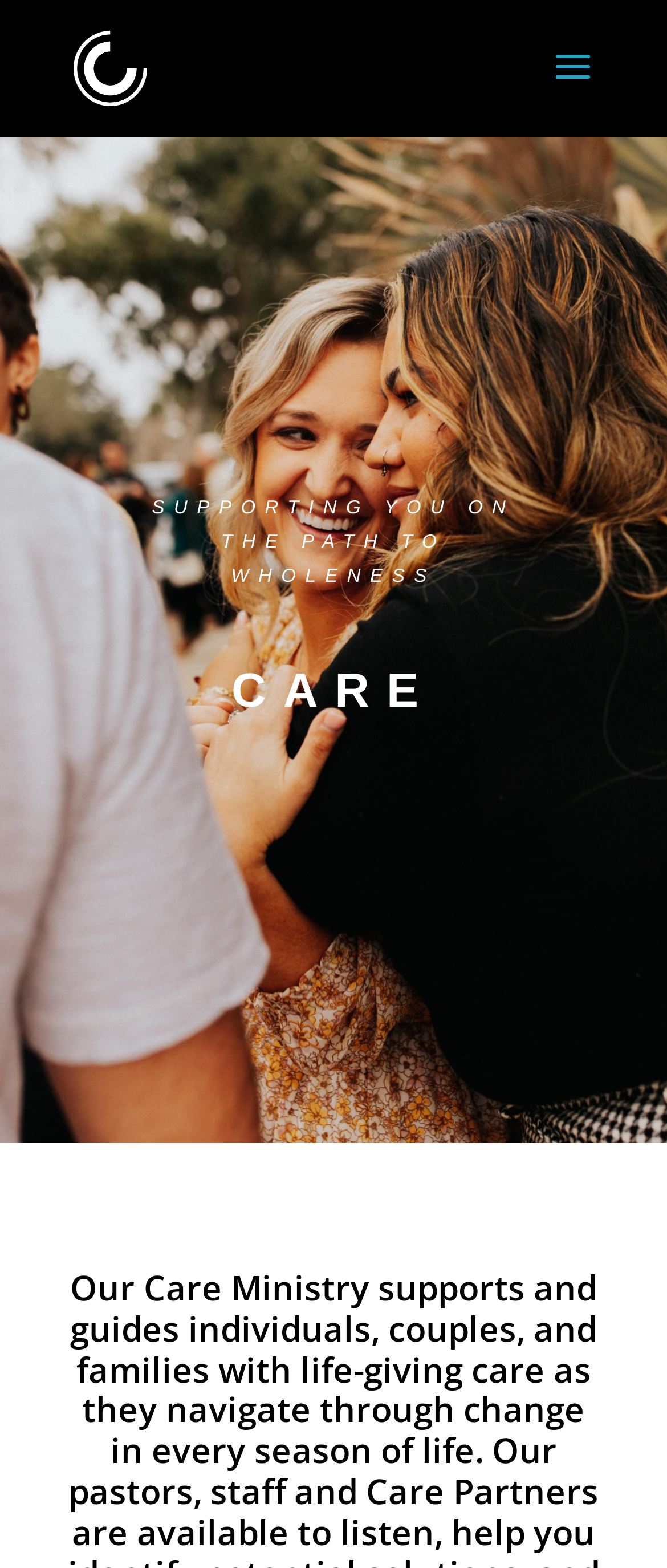Using the description "alt="Celebration Church Orlando"", predict the bounding box of the relevant HTML element.

[0.11, 0.031, 0.221, 0.052]